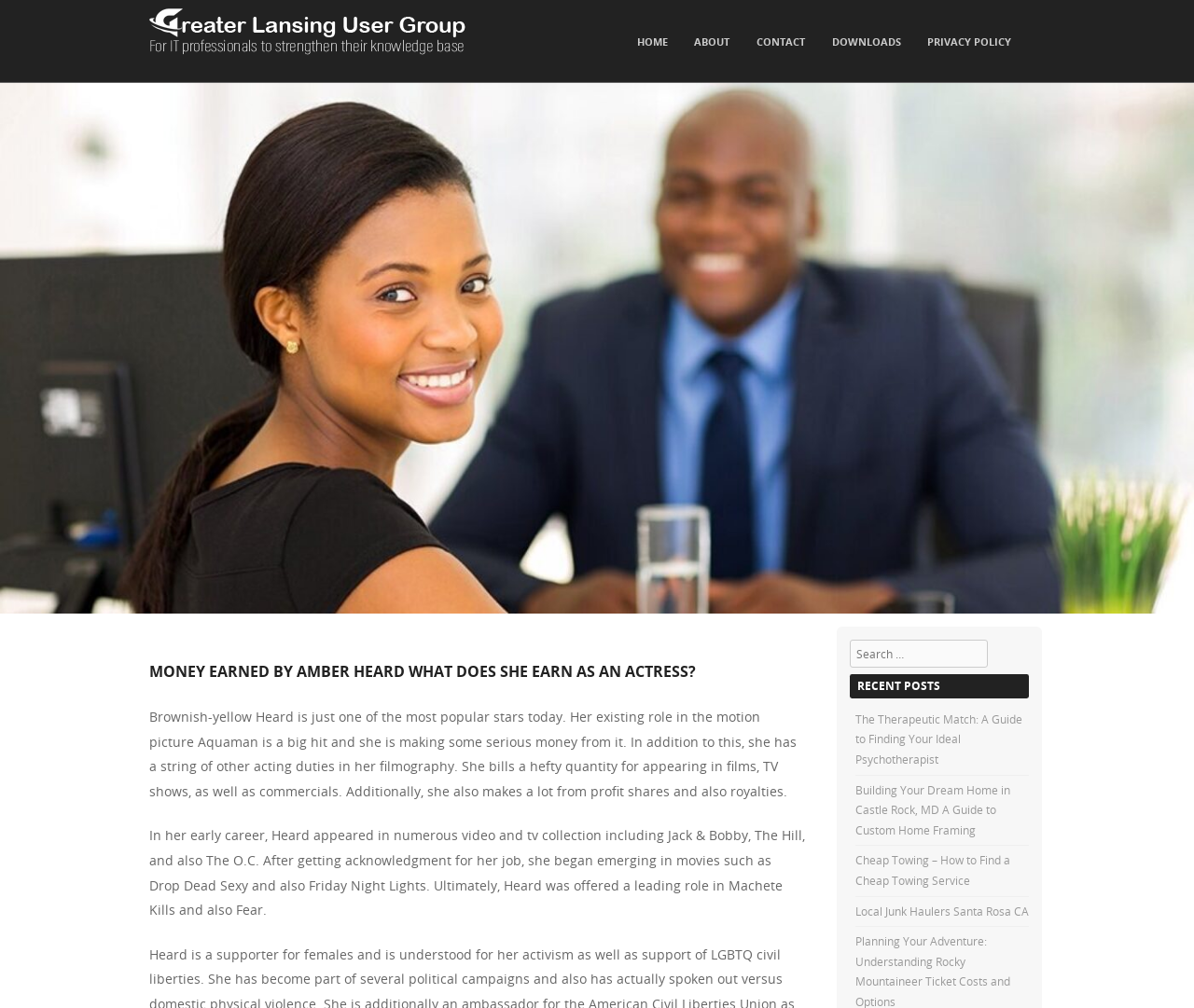Please answer the following question using a single word or phrase: What is Amber Heard's current role?

Aquaman